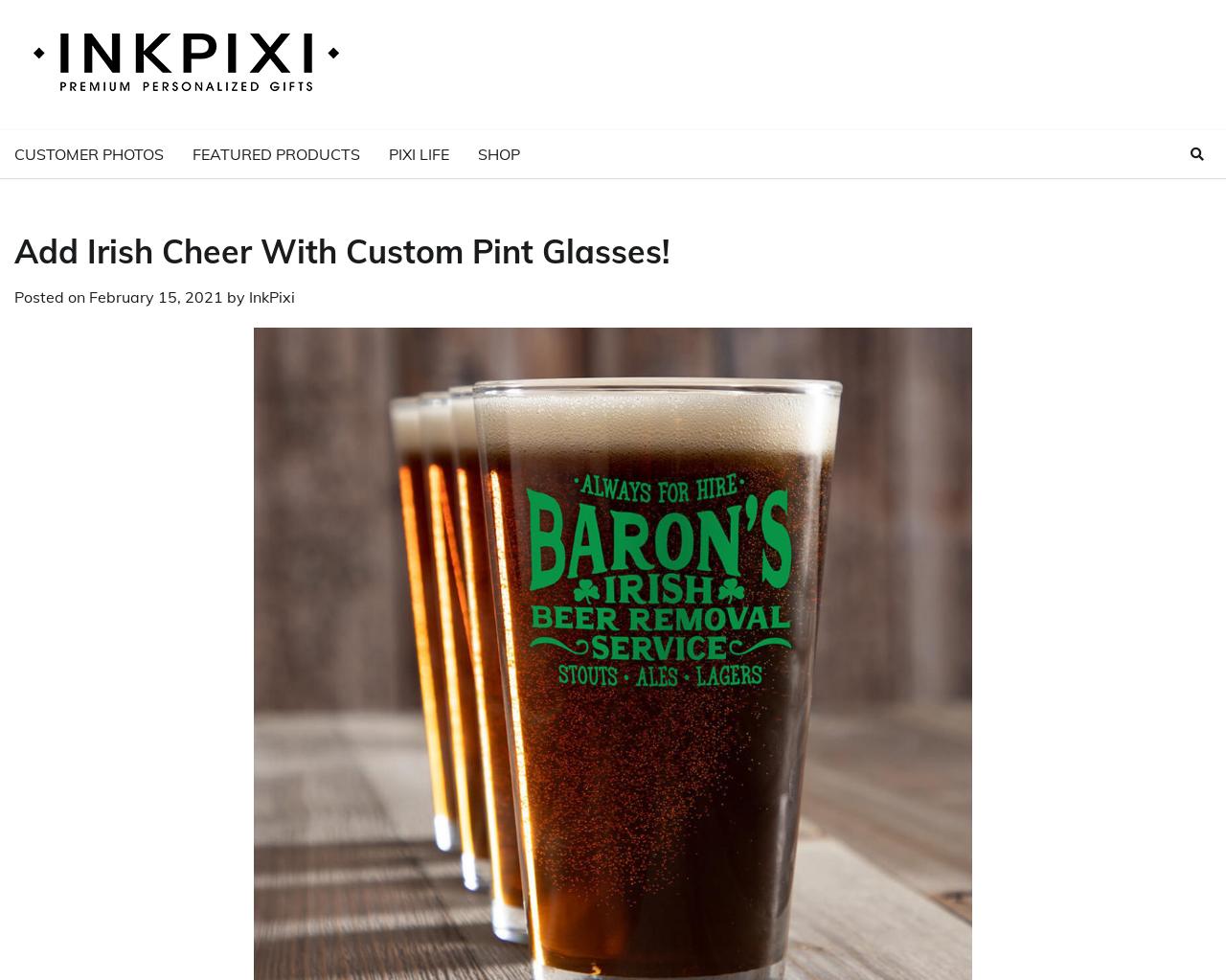Answer the question with a single word or phrase: 
What is the purpose of the CUSTOMER PHOTOS link?

To view customer photos